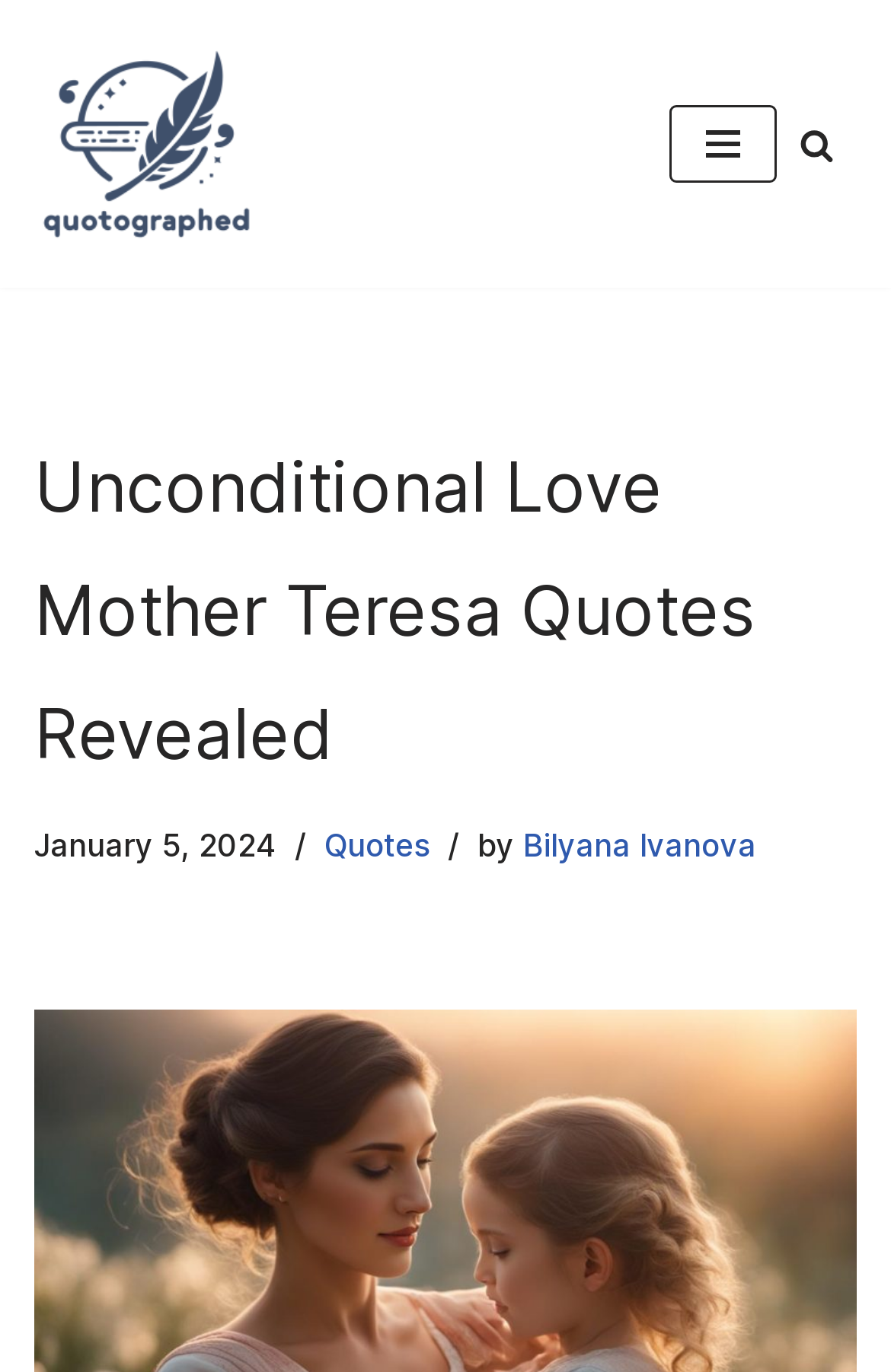Provide a comprehensive caption for the webpage.

The webpage is dedicated to showcasing profound quotes on unconditional love by Mother Teresa. At the top-left corner, there is a link to skip to the content, followed by a link to QuotoGraphed Spiritual Wisdom, One Quote at a Time. On the top-right corner, there is a navigation menu button and a search link accompanied by a small image.

Below these top elements, the main content begins with a large heading that reads "Unconditional Love Mother Teresa Quotes Revealed". This heading spans almost the entire width of the page. Directly below the heading, there is a time element with the date "January 5, 2024" displayed. To the right of the date, there are two links: "Quotes" and "Bilyana Ivanova", separated by a small text "by".

The webpage appears to be a blog post or article, with the main content focused on sharing inspirational quotes by Mother Teresa. The layout is clean, with a clear hierarchy of elements and sufficient whitespace to make the content easily readable.